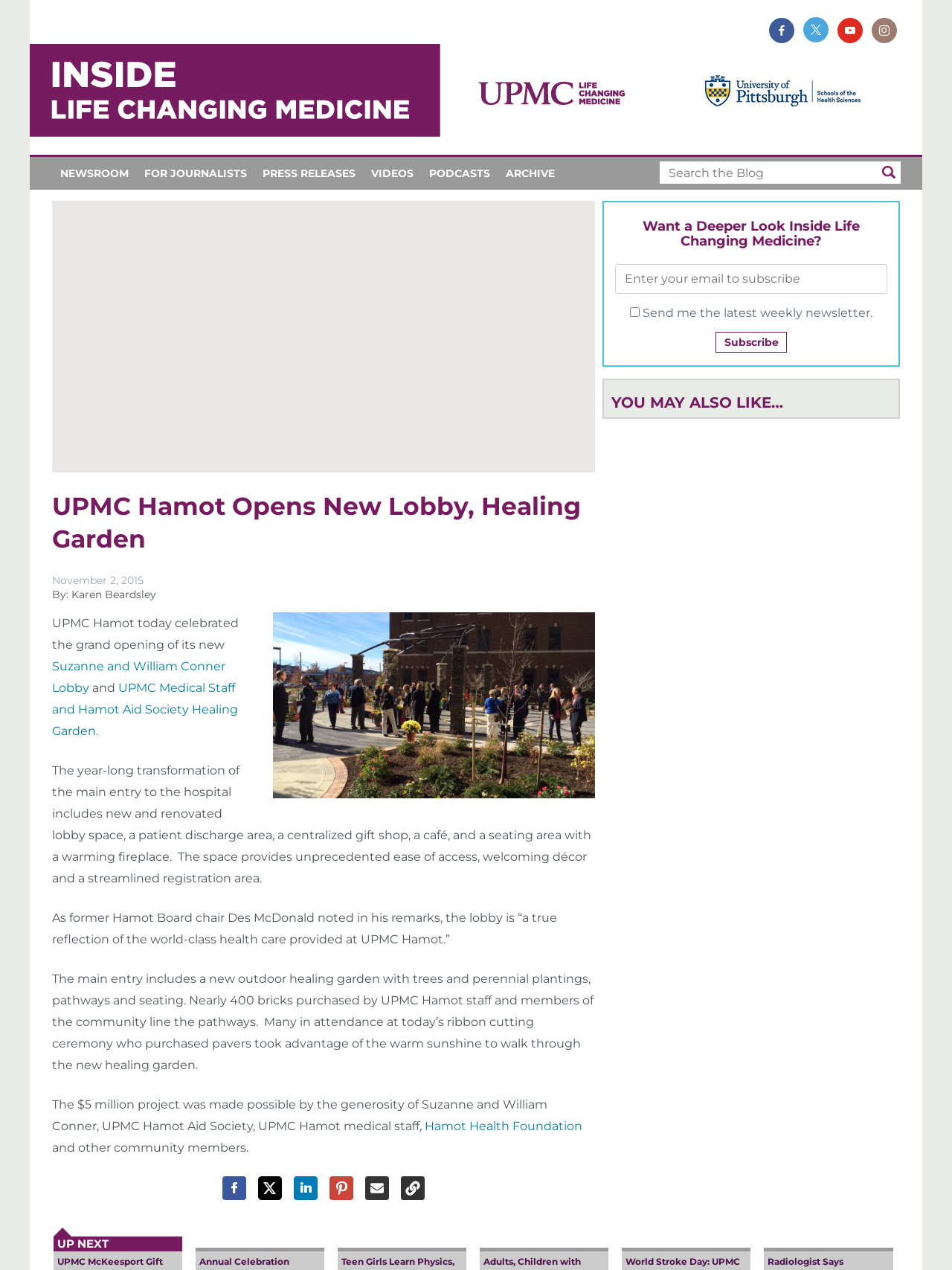Answer the following inquiry with a single word or phrase:
What is the name of the new lobby opened by UPMC Hamot?

Suzanne and William Conner Lobby